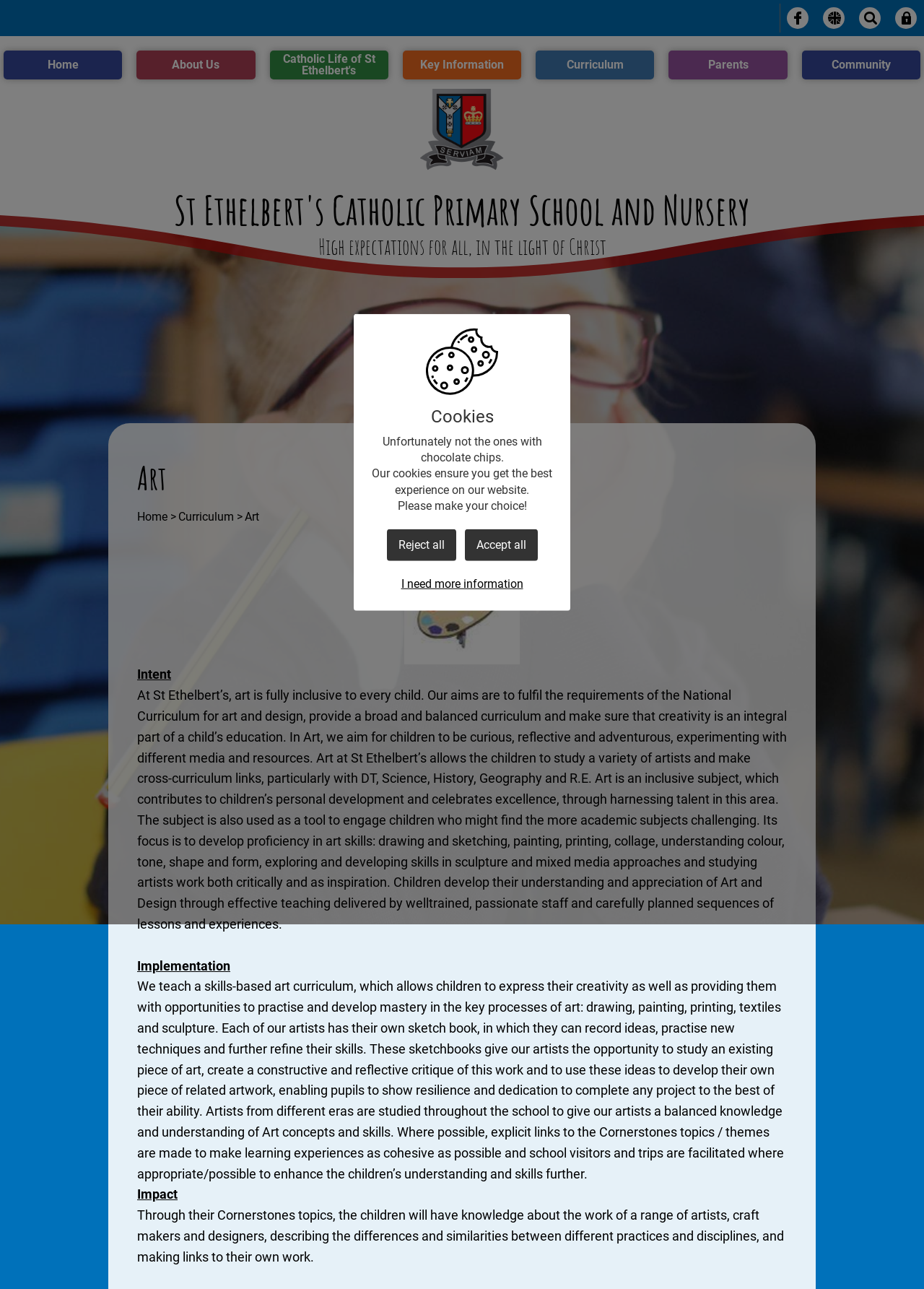Please provide the bounding box coordinates for the element that needs to be clicked to perform the following instruction: "Join Texas Dog Bite Victims' Advocacy". The coordinates should be given as four float numbers between 0 and 1, i.e., [left, top, right, bottom].

None